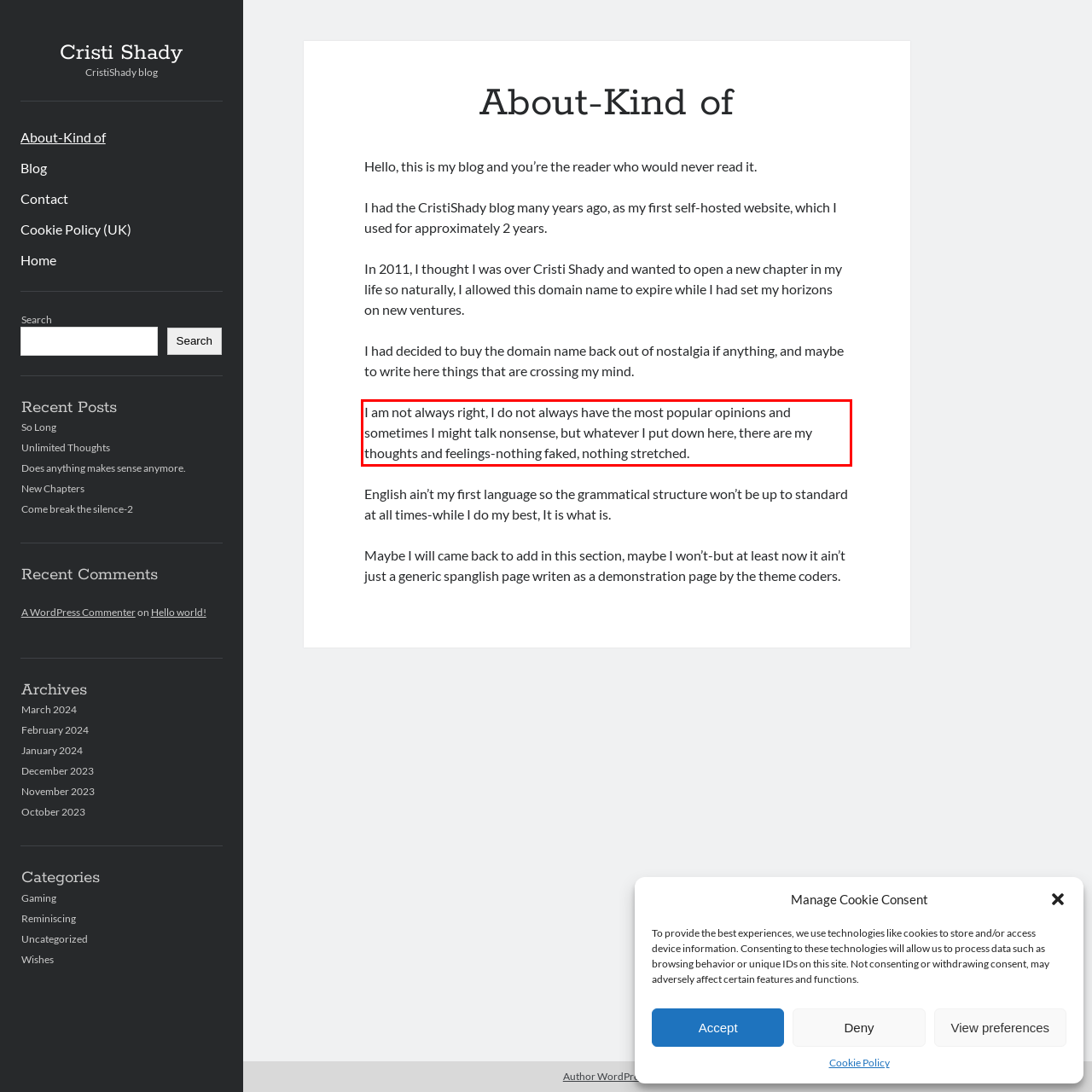You are provided with a screenshot of a webpage containing a red bounding box. Please extract the text enclosed by this red bounding box.

I am not always right, I do not always have the most popular opinions and sometimes I might talk nonsense, but whatever I put down here, there are my thoughts and feelings-nothing faked, nothing stretched.